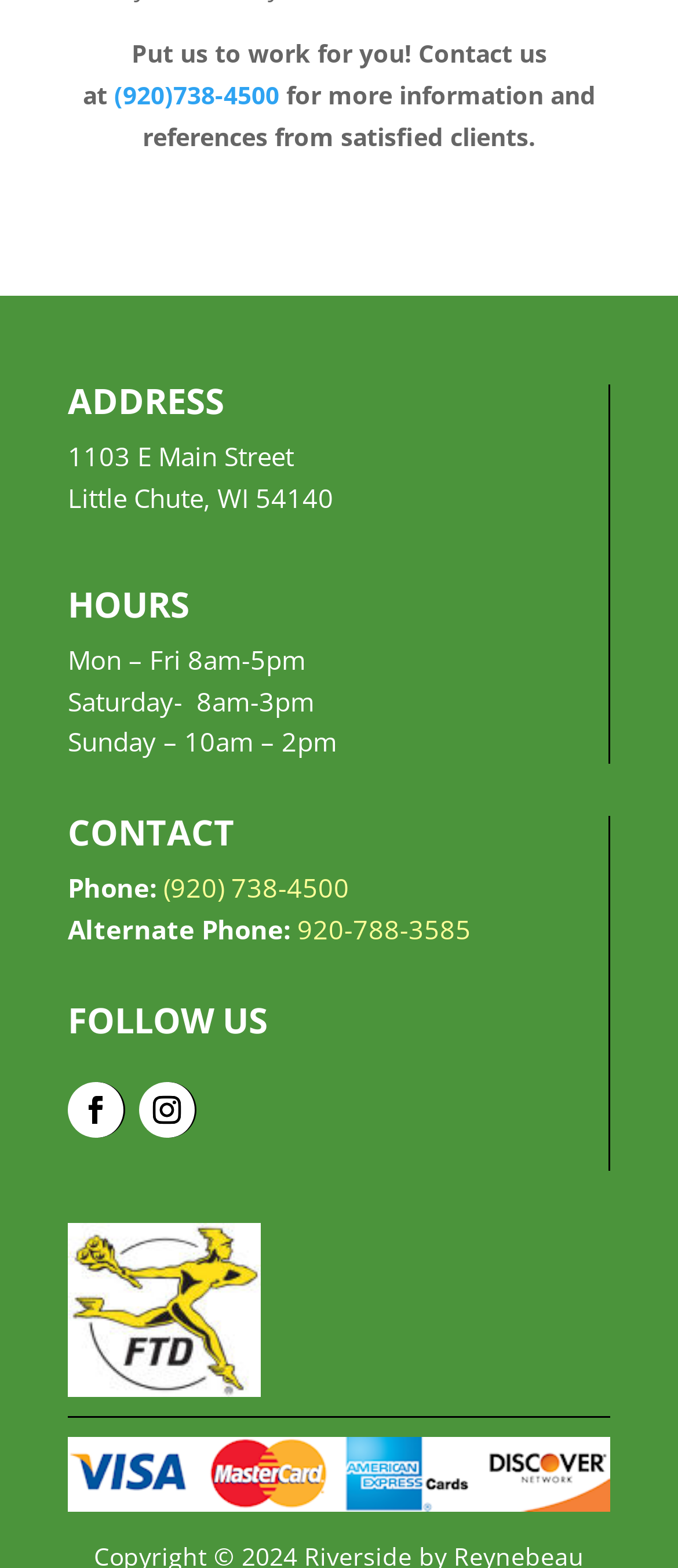Please study the image and answer the question comprehensively:
What is the phone number for contact?

The phone number can be found in the CONTACT section, where it is listed as 'Phone:' followed by the number '(920) 738-4500'.